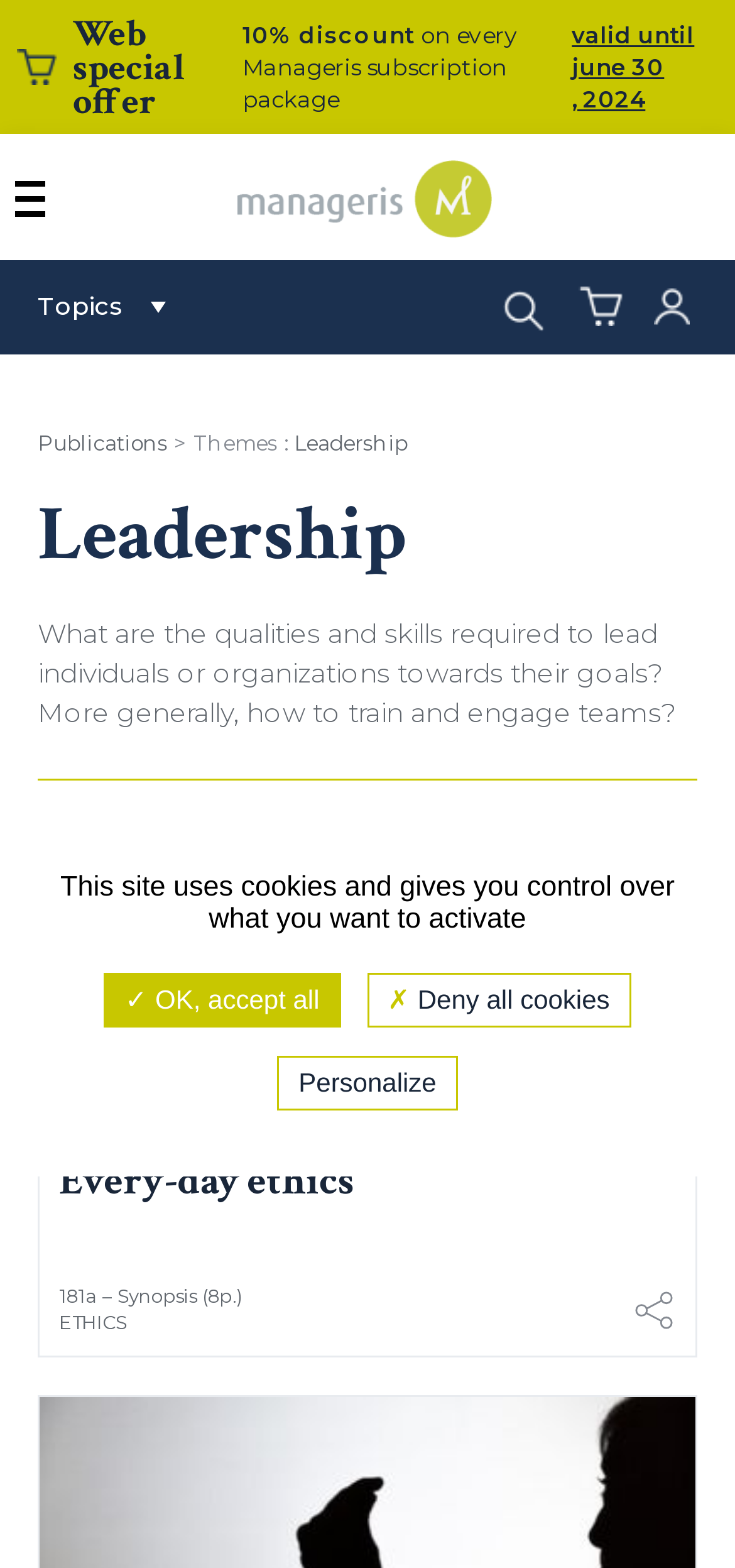Locate the bounding box of the UI element defined by this description: "parent_node: Search: value="OK"". The coordinates should be given as four float numbers between 0 and 1, formatted as [left, top, right, bottom].

[0.685, 0.186, 0.741, 0.212]